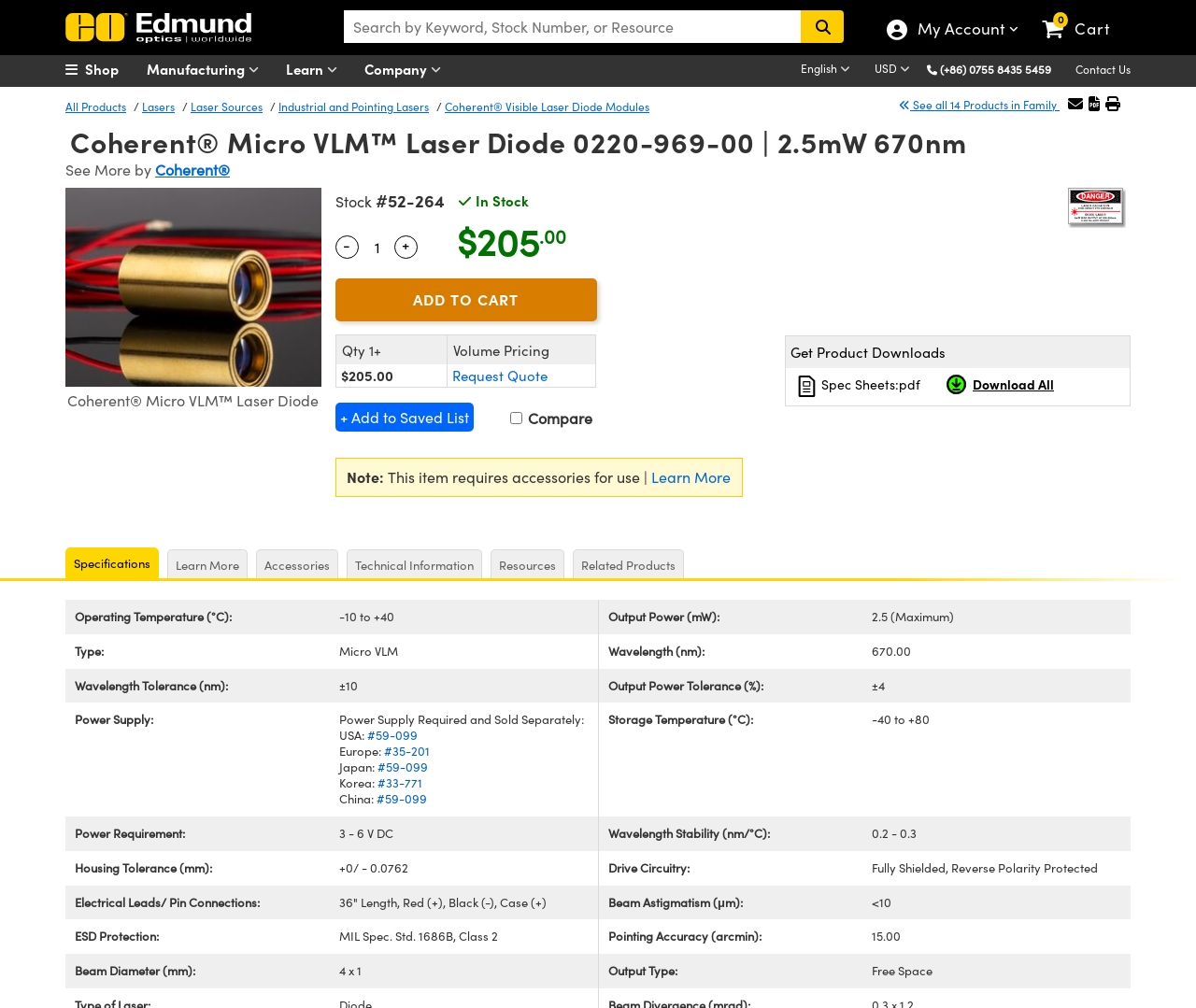Using the description: "aria-label="Click to print"", identify the bounding box of the corresponding UI element in the screenshot.

[0.921, 0.093, 0.939, 0.112]